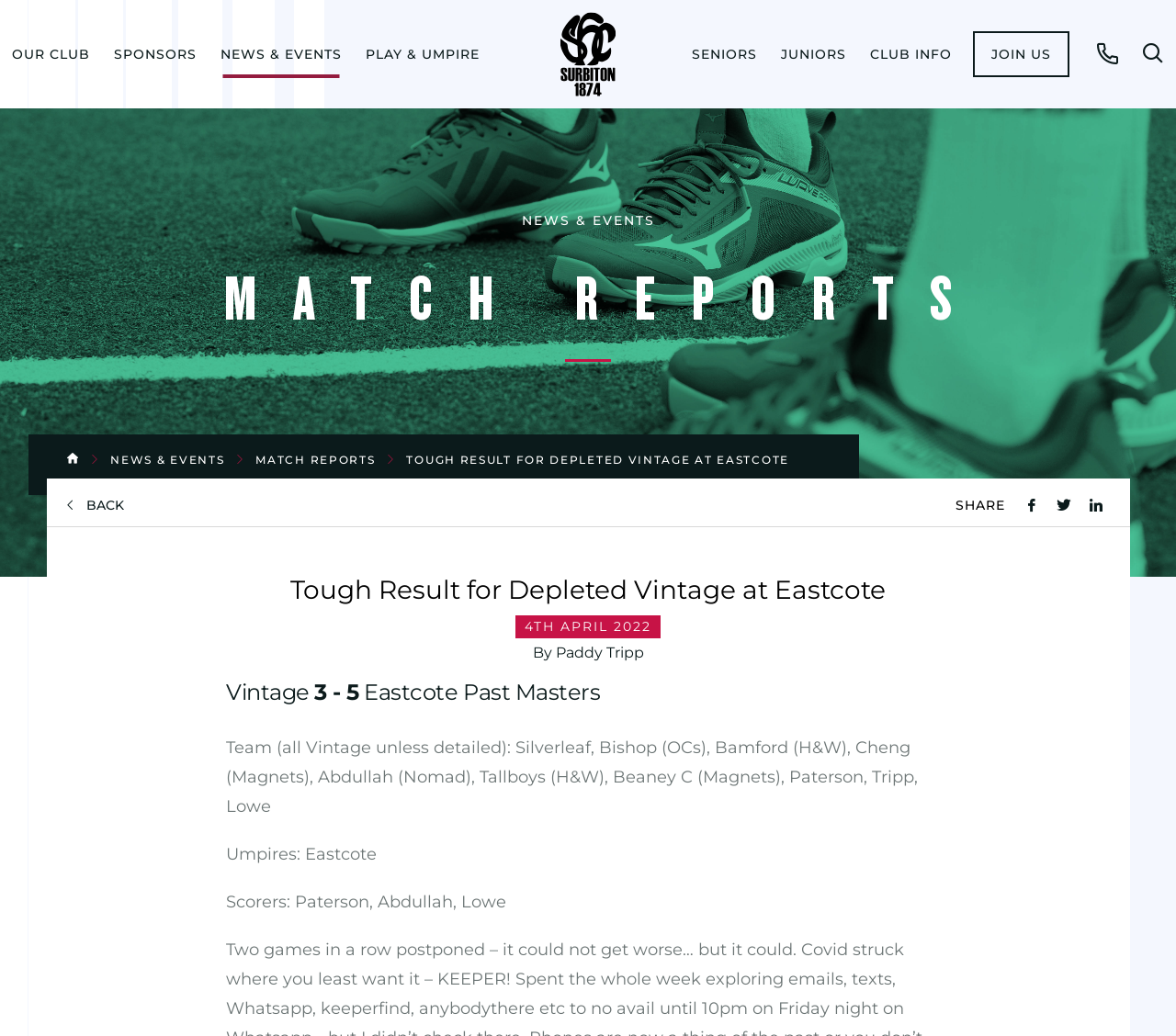What is the title or heading displayed on the webpage?

Tough Result for Depleted Vintage at Eastcote

